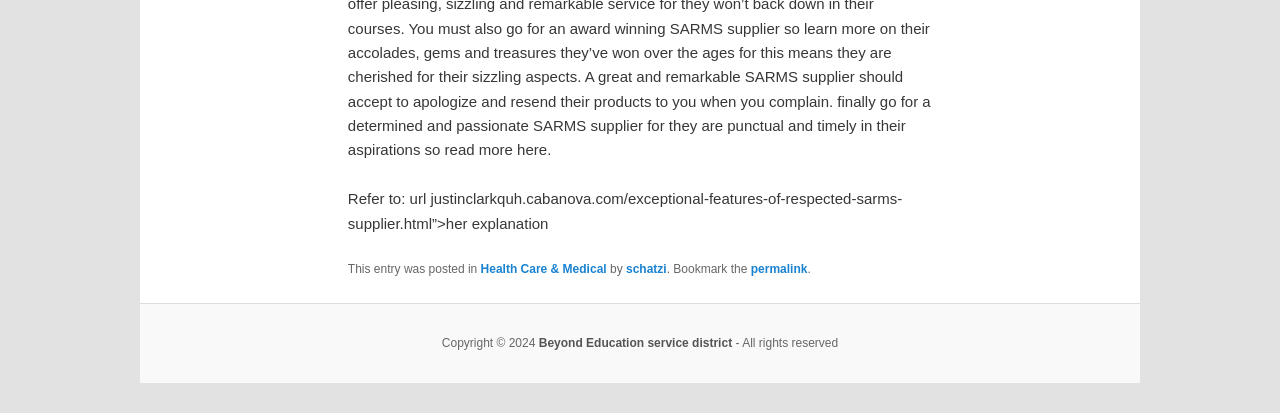Provide a one-word or short-phrase answer to the question:
What is the purpose of the permalink?

To bookmark the post